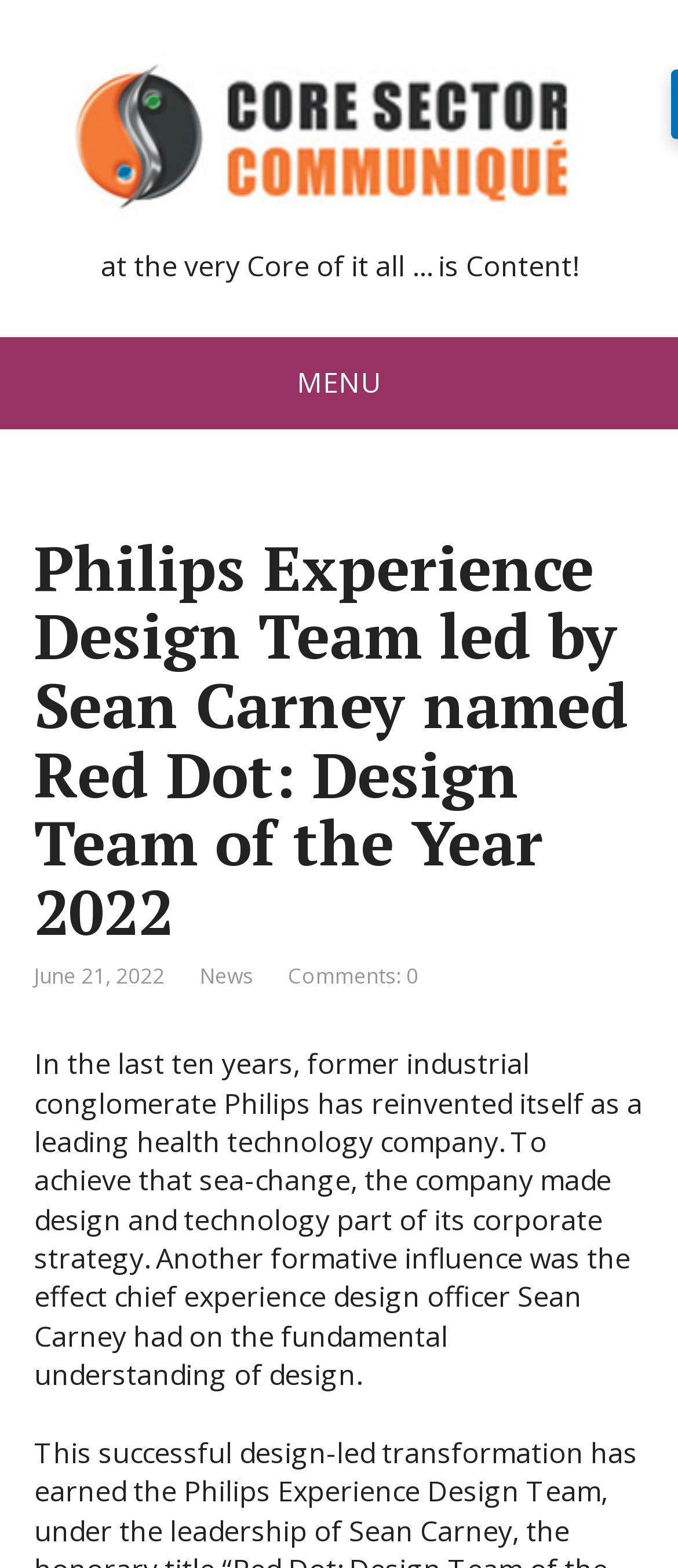Given the element description, predict the bounding box coordinates in the format (top-left x, top-left y, bottom-right x, bottom-right y), using floating point numbers between 0 and 1: News

[0.294, 0.613, 0.373, 0.632]